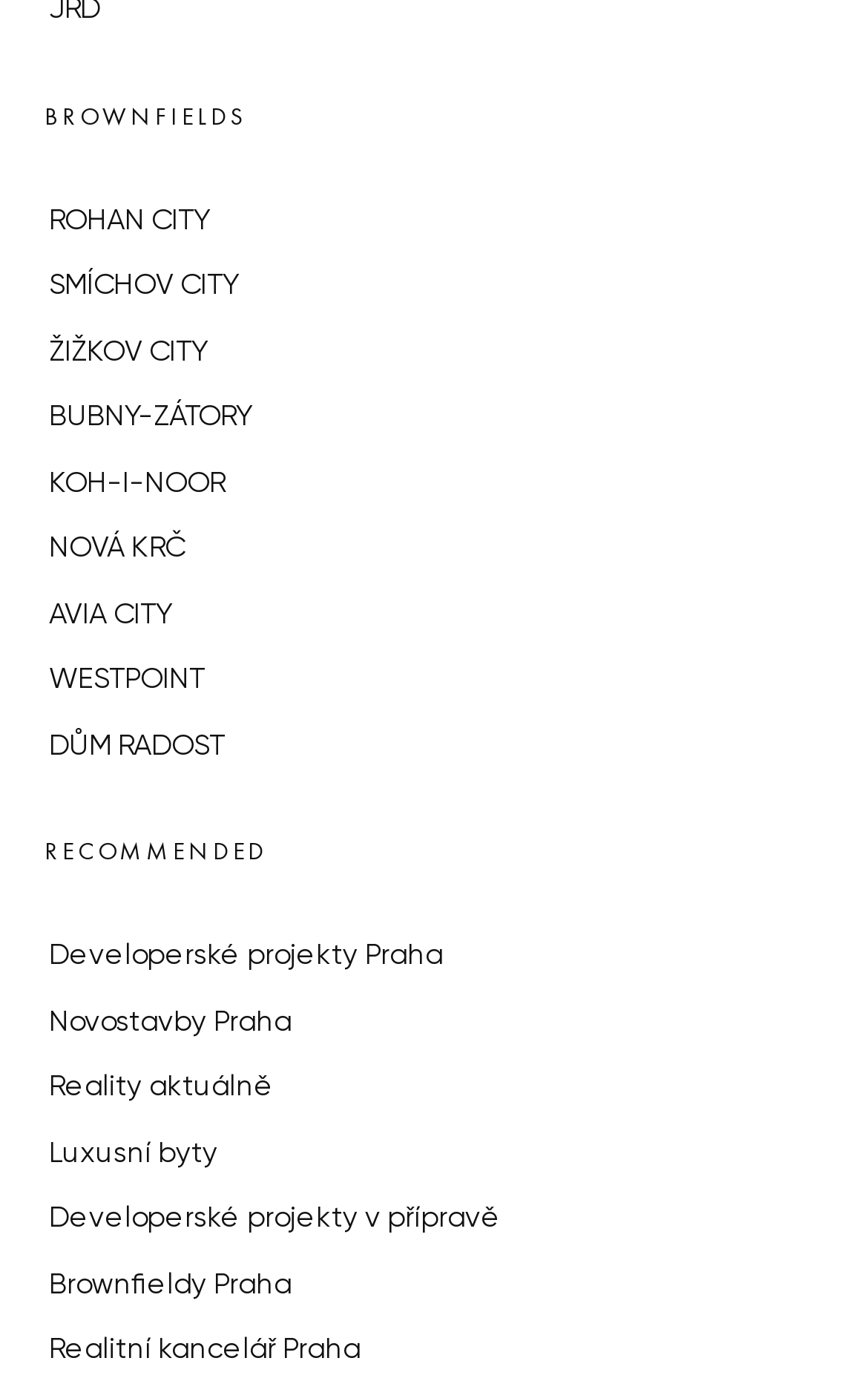Determine the bounding box coordinates of the region to click in order to accomplish the following instruction: "Click on ROHAN CITY". Provide the coordinates as four float numbers between 0 and 1, specifically [left, top, right, bottom].

[0.051, 0.137, 0.295, 0.184]